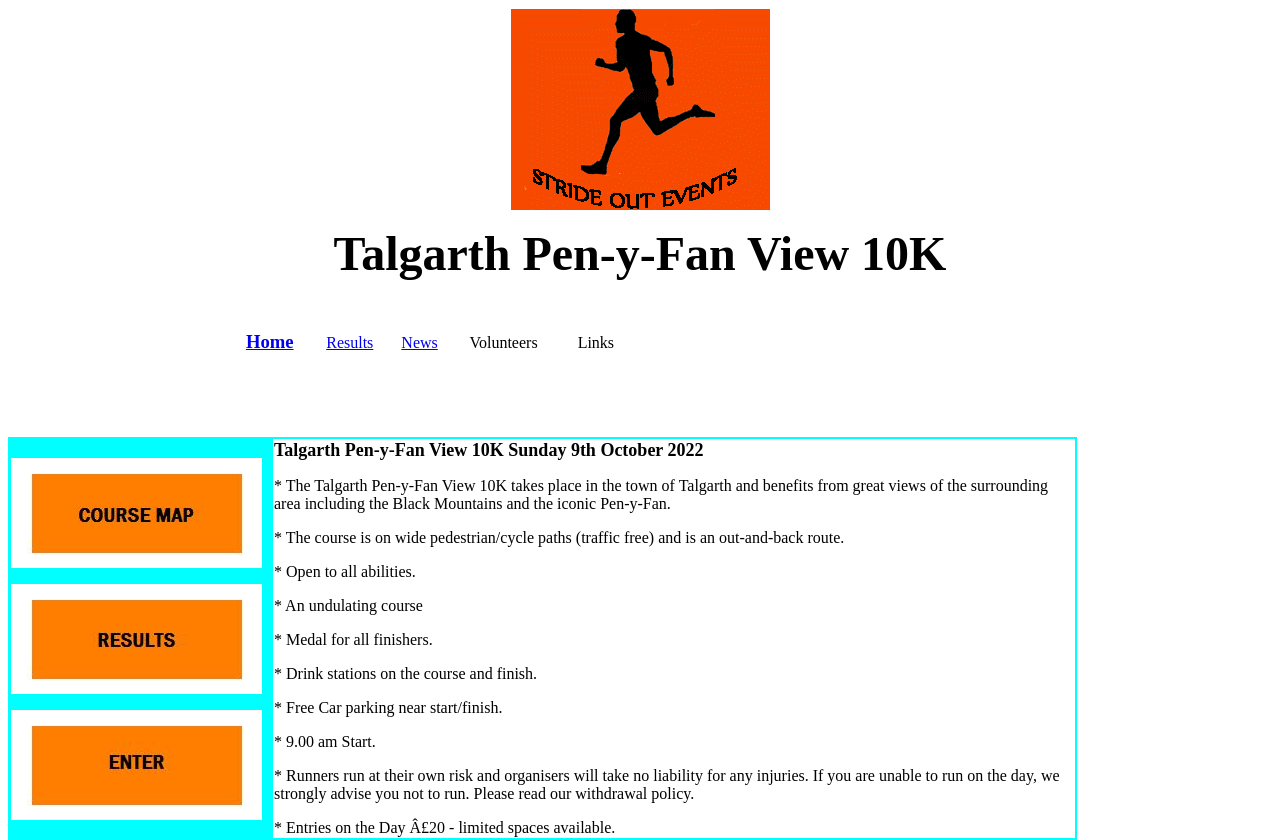What is provided at the finish?
Using the screenshot, give a one-word or short phrase answer.

Drink stations and medal